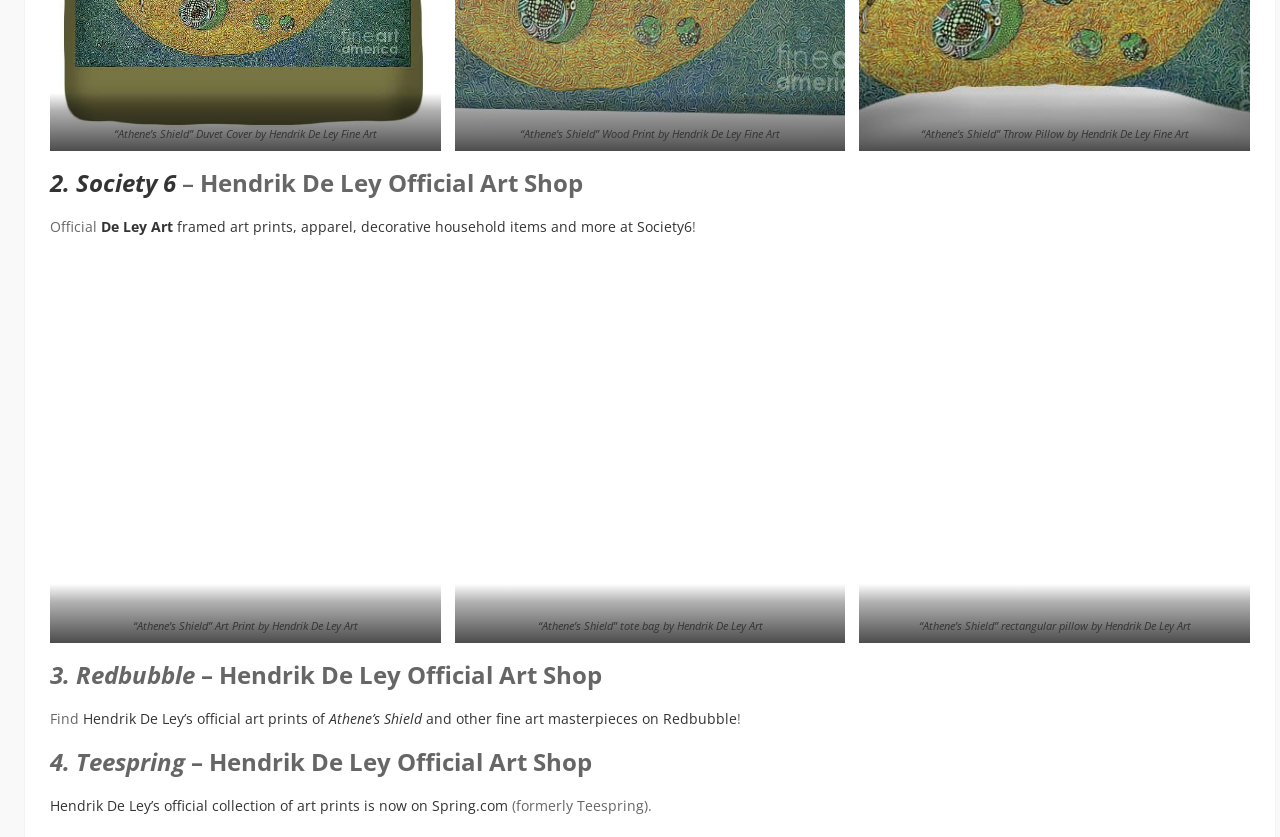Who is the artist?
From the details in the image, provide a complete and detailed answer to the question.

I found the name of the artist by looking at the links and headings, which all mention 'Hendrik De Ley' as the artist.